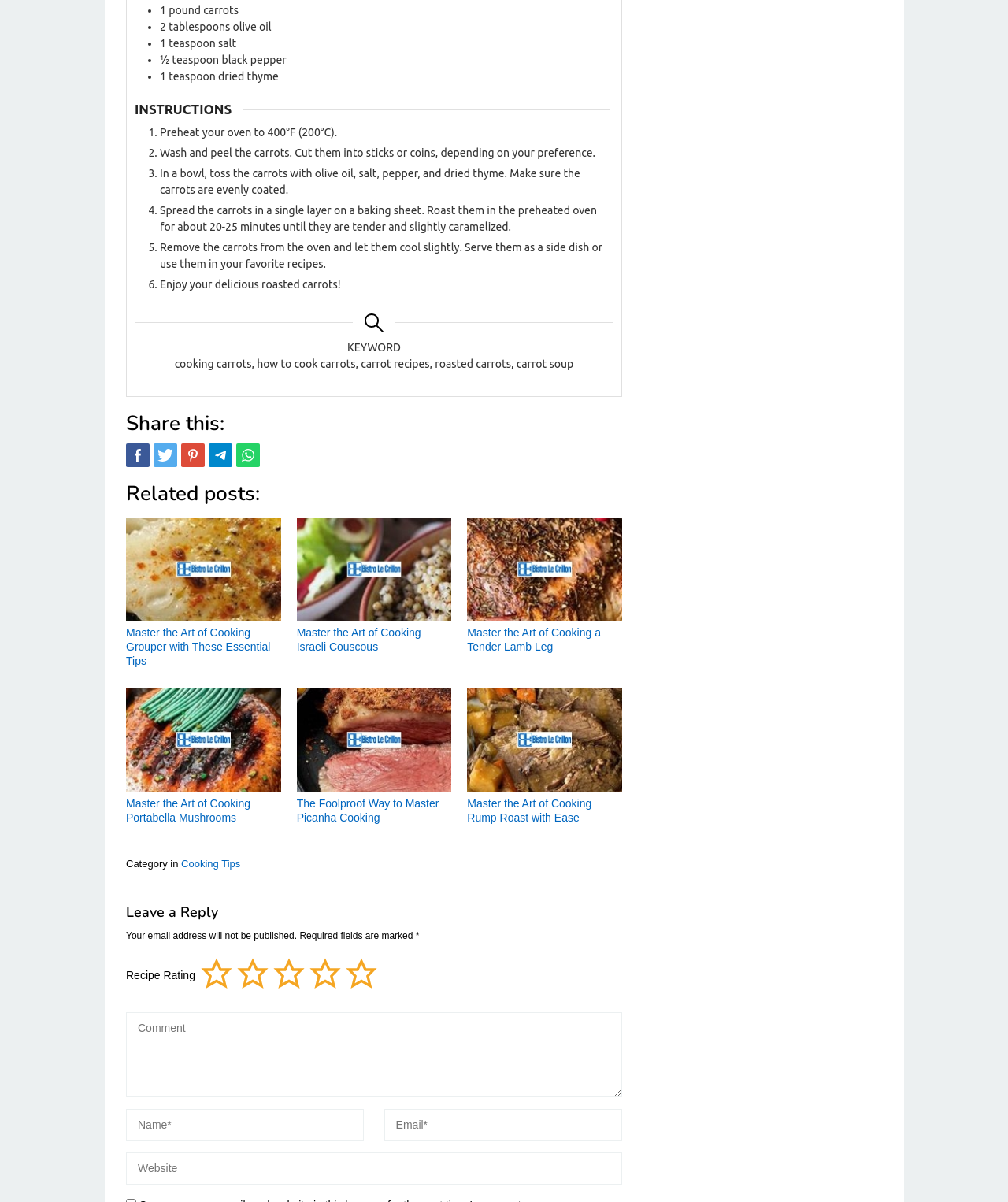Please specify the bounding box coordinates for the clickable region that will help you carry out the instruction: "Click on the 'Tweet this' link".

[0.152, 0.369, 0.176, 0.389]